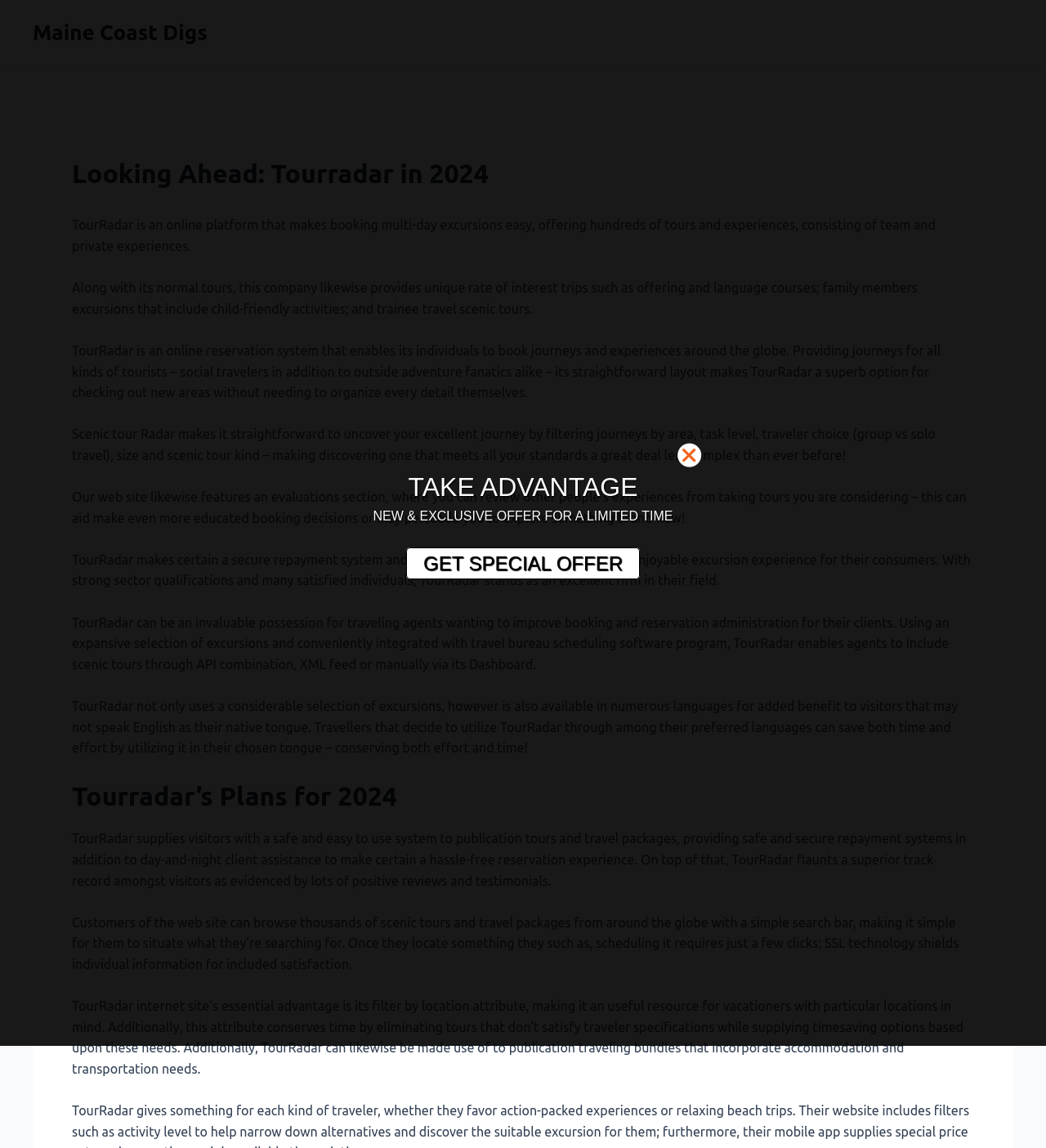Create a detailed summary of the webpage's content and design.

The webpage is about TourRadar, an online platform for booking multi-day excursions and experiences. At the top, there is a link to "Maine Coast Digs" and a header that reads "Looking Ahead: Tourradar in 2024". Below the header, there are six paragraphs of text that describe the features and benefits of using TourRadar, including its easy-to-use platform, variety of tours and experiences, filtering options, secure payment system, and customer support.

Further down, there is a heading that reads "Tourradar’s Plans for 2024", followed by three more paragraphs of text that highlight the company's plans and advantages, such as its user-friendly system, secure payment options, and filter by location feature.

On the right side of the page, there is a call-to-action section with a link and two lines of text that read "TAKE ADVANTAGE" and "NEW & EXCLUSIVE OFFER FOR A LIMITED TIME". Below this section, there is a link to "GET SPECIAL OFFER".